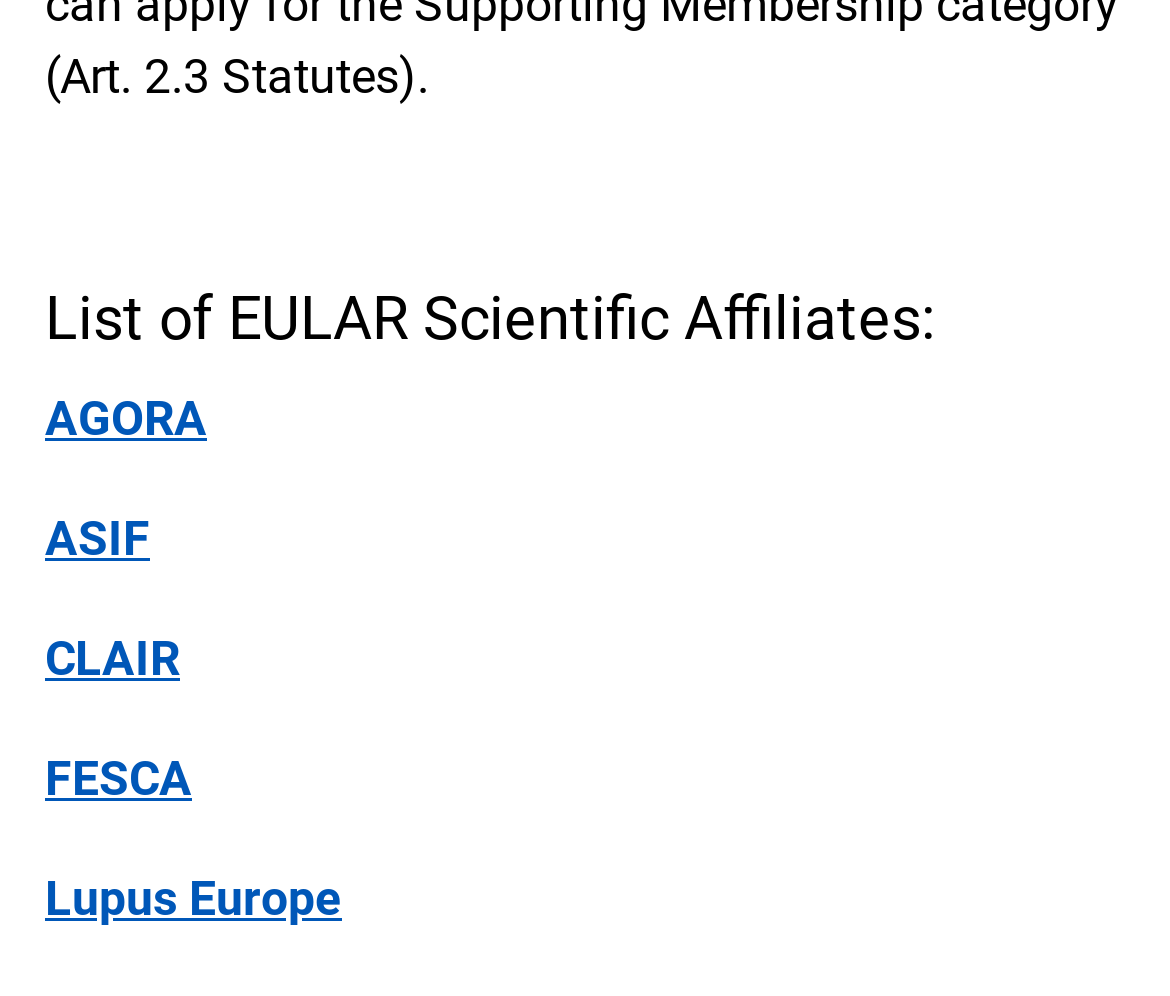Identify the bounding box of the UI element that matches this description: "placeholder=""".

None